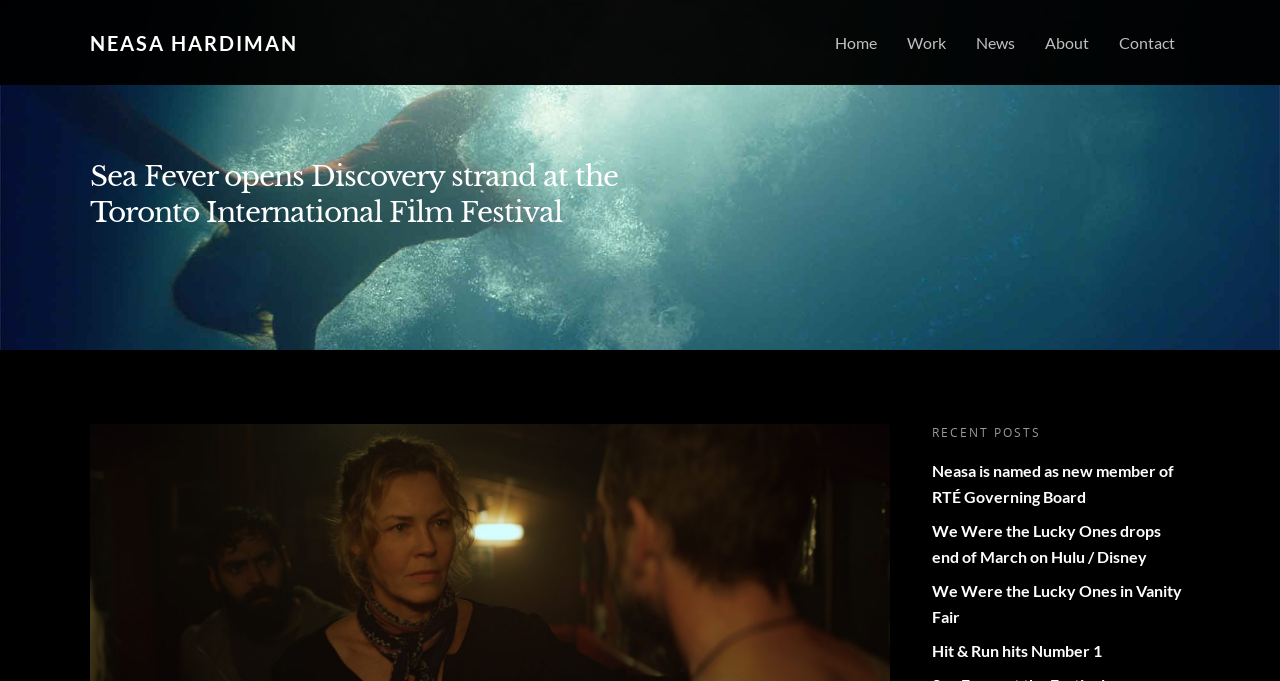Identify the bounding box coordinates of the region that needs to be clicked to carry out this instruction: "Click on the link to Neasa Hardiman's homepage". Provide these coordinates as four float numbers ranging from 0 to 1, i.e., [left, top, right, bottom].

[0.07, 0.047, 0.233, 0.079]